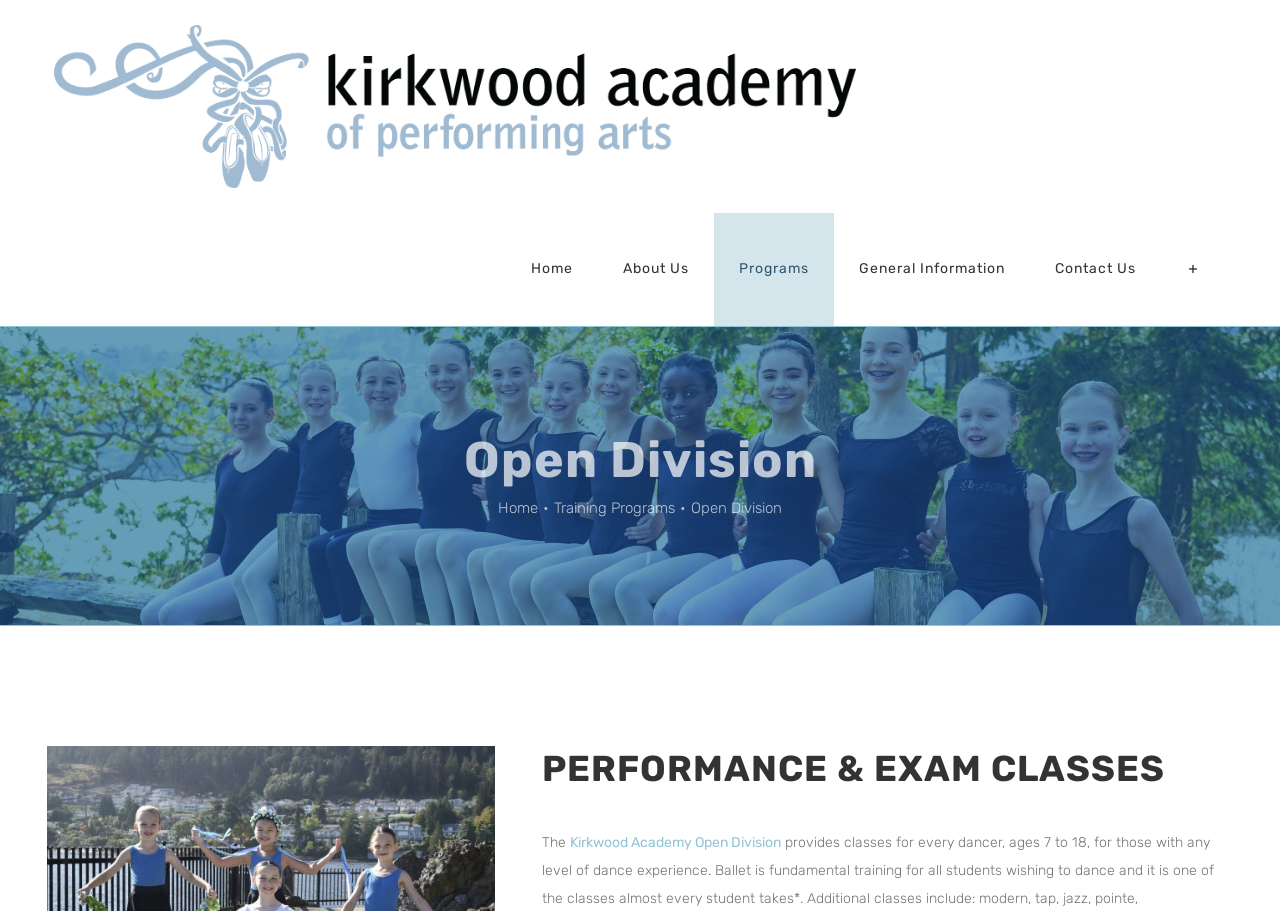Examine the image carefully and respond to the question with a detailed answer: 
What is the logo of the website?

The logo is located at the top left corner of the webpage, and it is an image with a bounding box of [0.042, 0.027, 0.669, 0.206]. It is also a link that can be clicked.